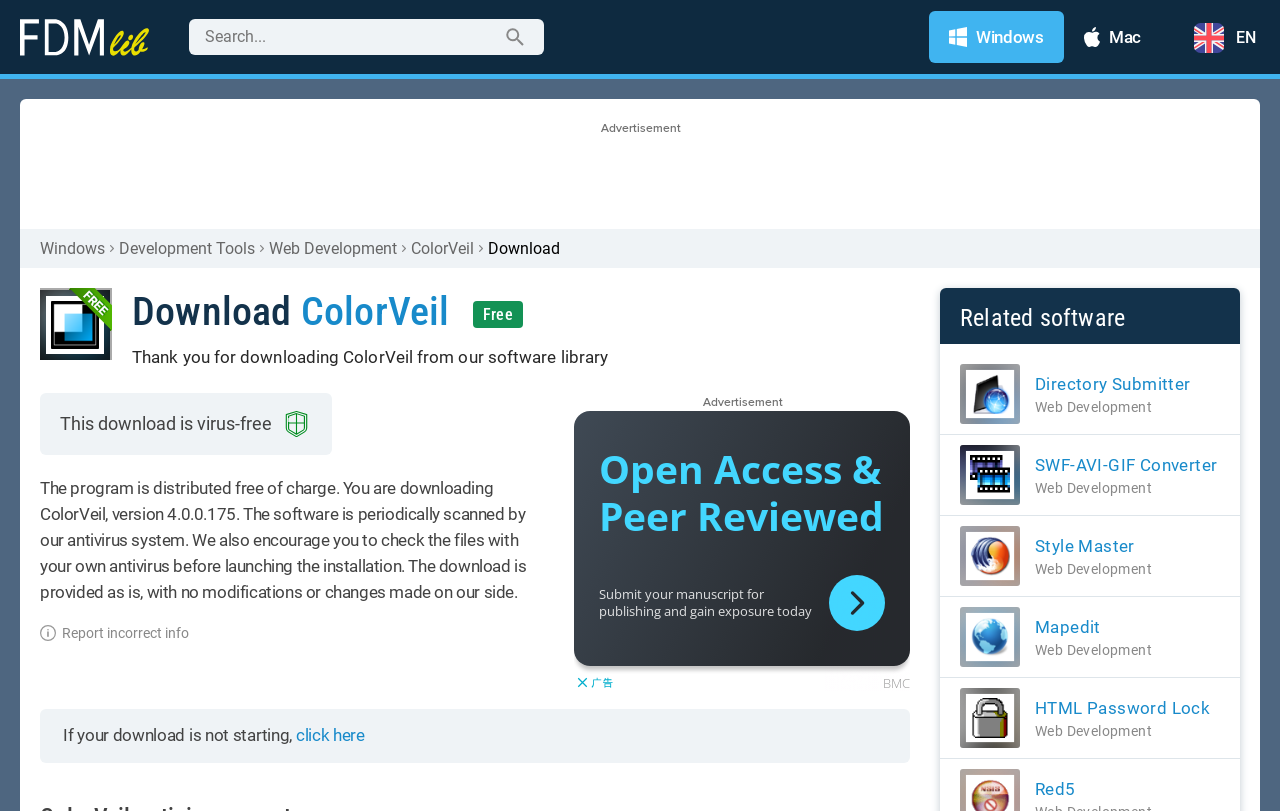What is the purpose of the search box?
Please elaborate on the answer to the question with detailed information.

The purpose of the search box can be determined by looking at the textbox with the label 'Search' and the button next to it with the same label, which suggests that the user can input a query to search for something.